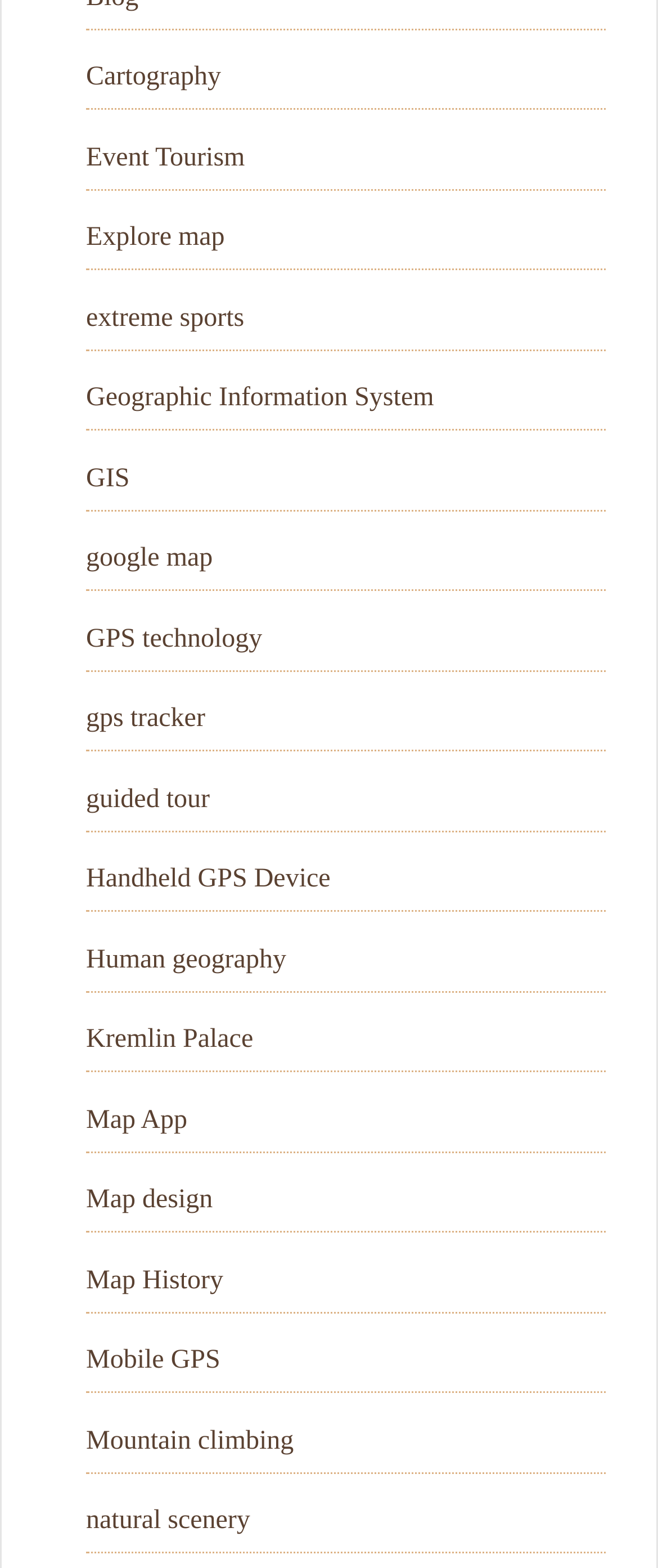Please identify the bounding box coordinates of the clickable element to fulfill the following instruction: "Check out natural scenery". The coordinates should be four float numbers between 0 and 1, i.e., [left, top, right, bottom].

[0.131, 0.961, 0.38, 0.979]